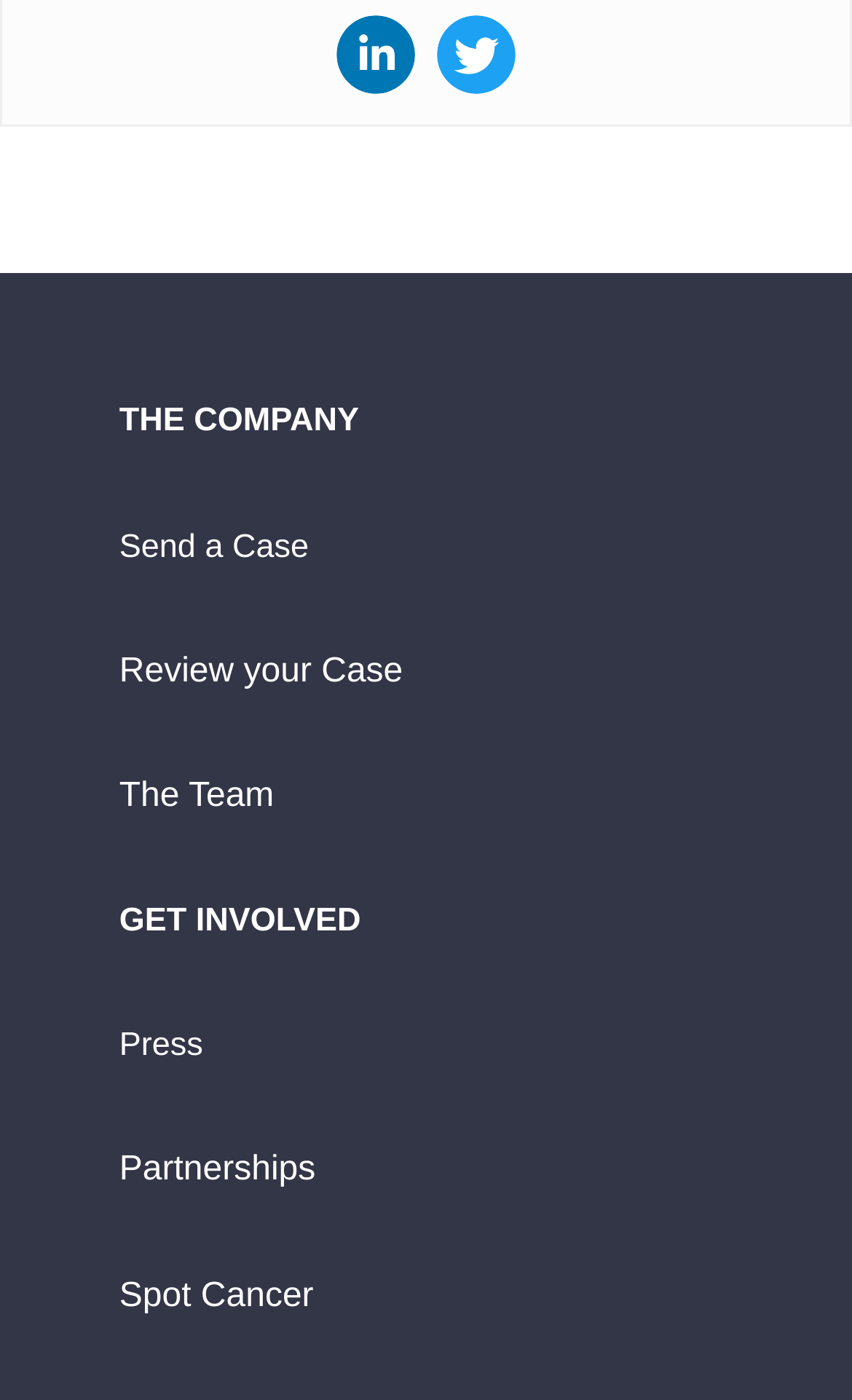What is the company's social media presence?
Answer the question with a thorough and detailed explanation.

The webpage has links to the company's social media profiles, specifically Linkedin and Twitter, which are represented by their respective logos.